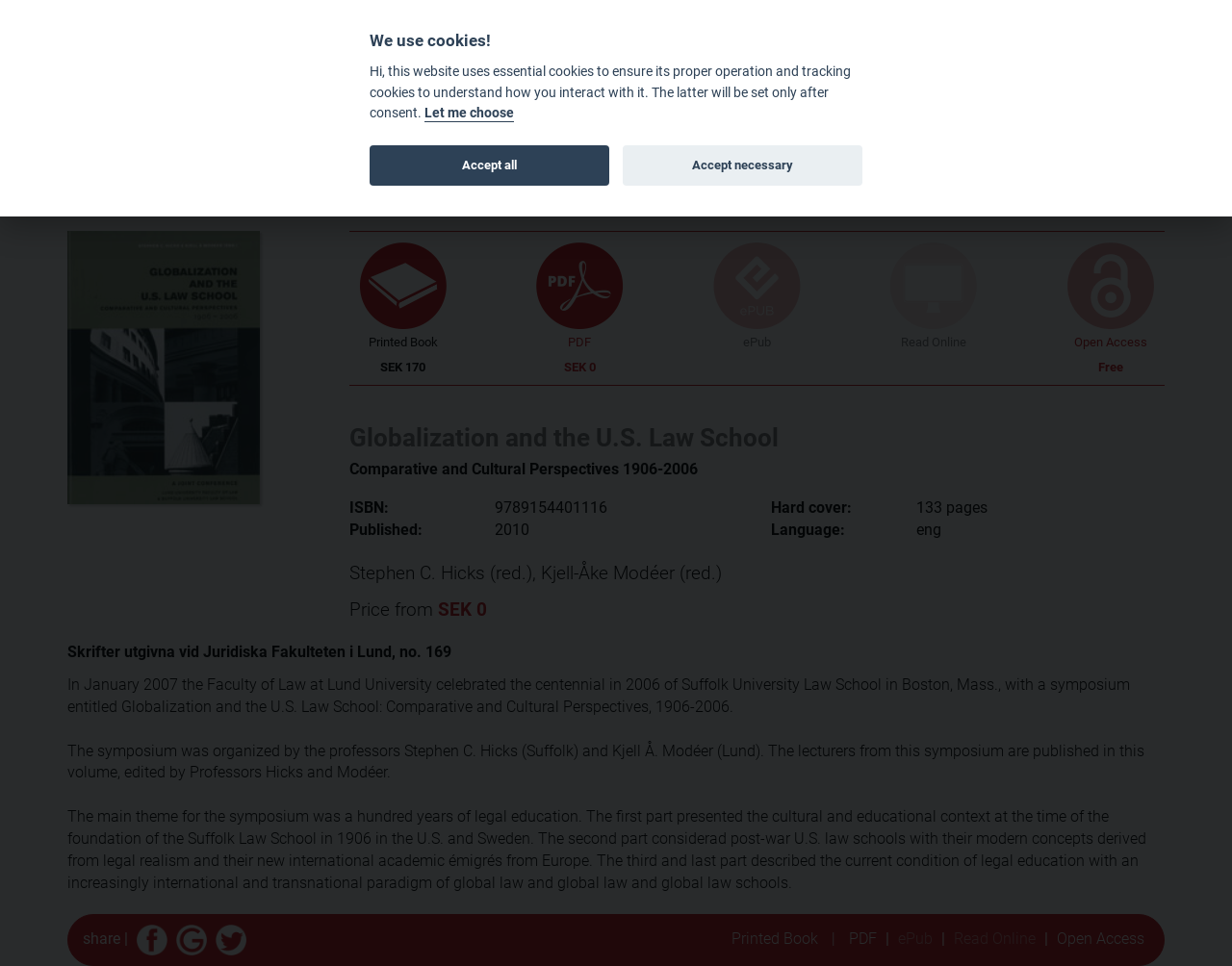Use one word or a short phrase to answer the question provided: 
How many pages does the book have?

133